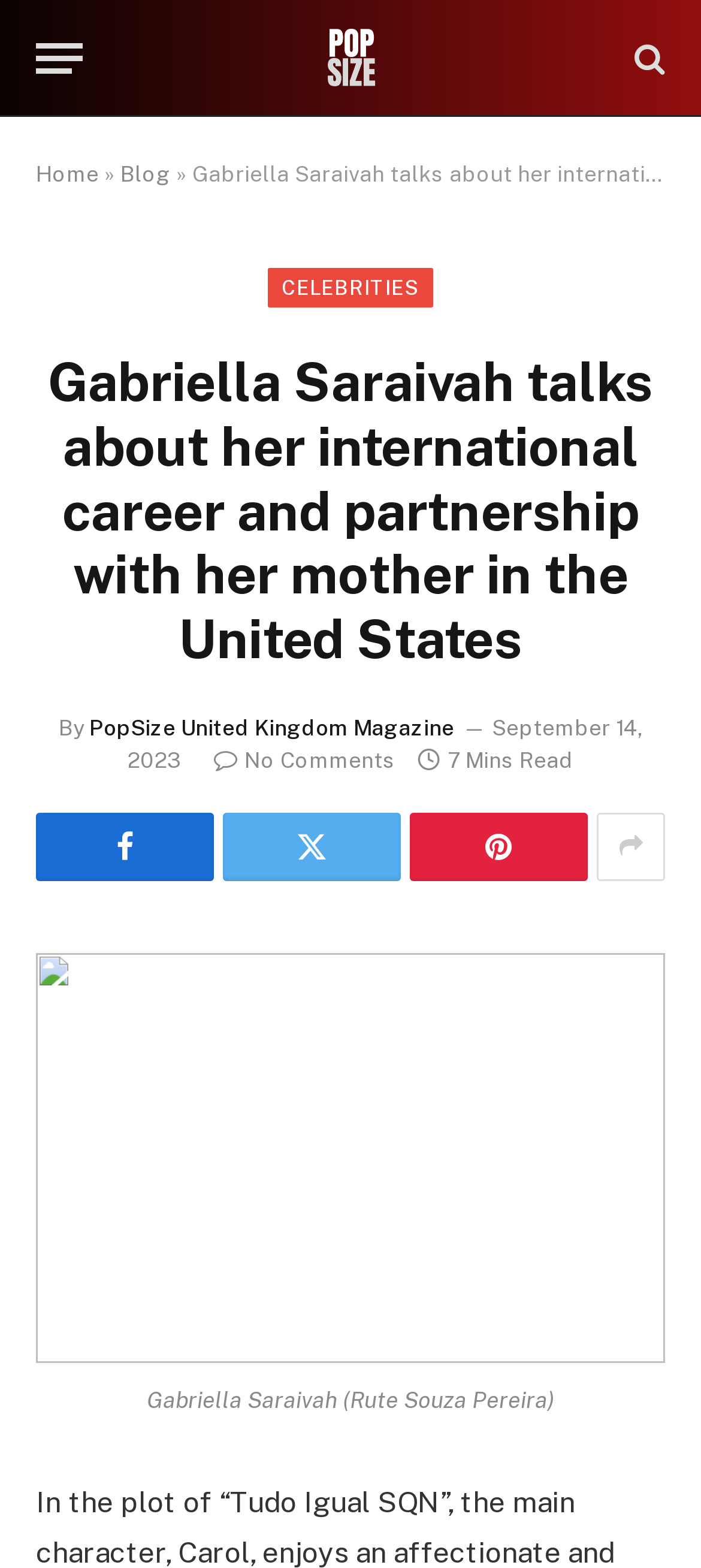Extract the bounding box coordinates of the UI element described by: "title="Search"". The coordinates should include four float numbers ranging from 0 to 1, e.g., [left, top, right, bottom].

[0.895, 0.011, 0.949, 0.063]